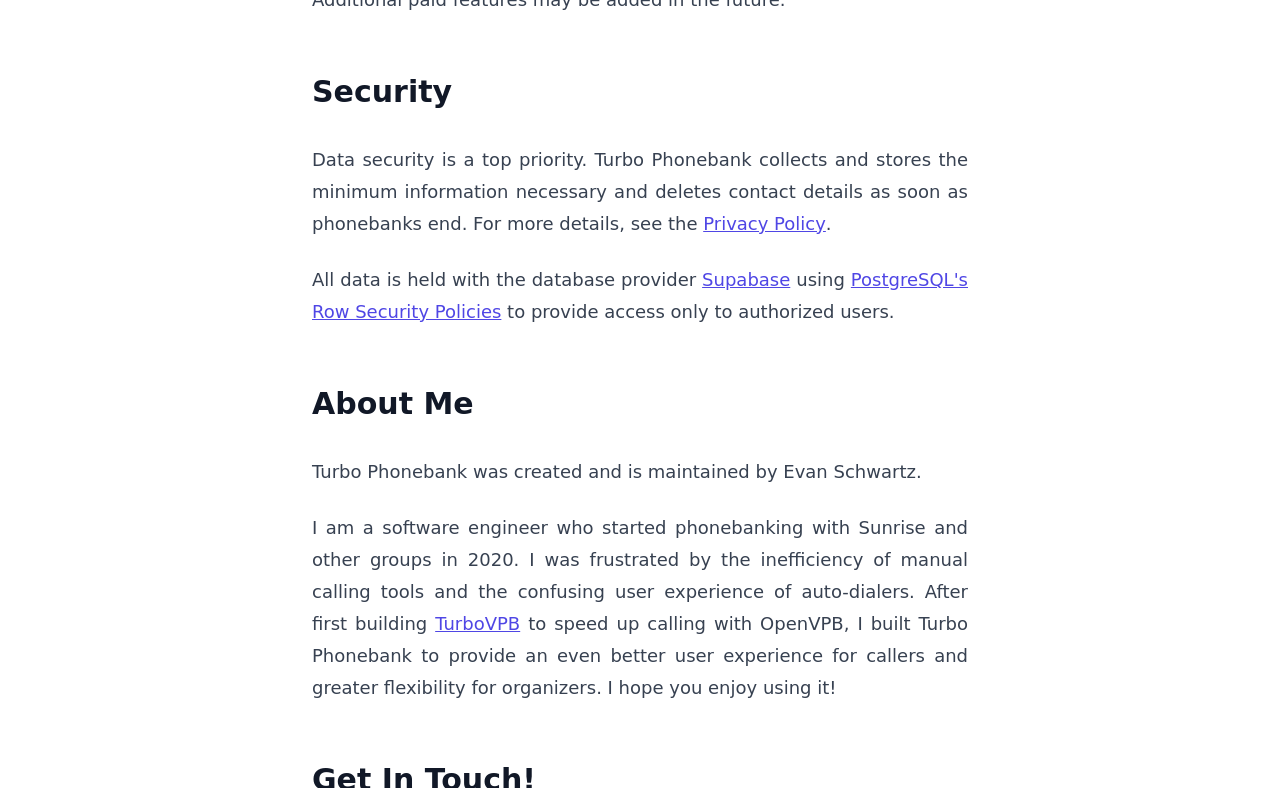What is the name of the software Evan Schwartz built before Turbo Phonebank?
Please provide a single word or phrase answer based on the image.

TurboVPB